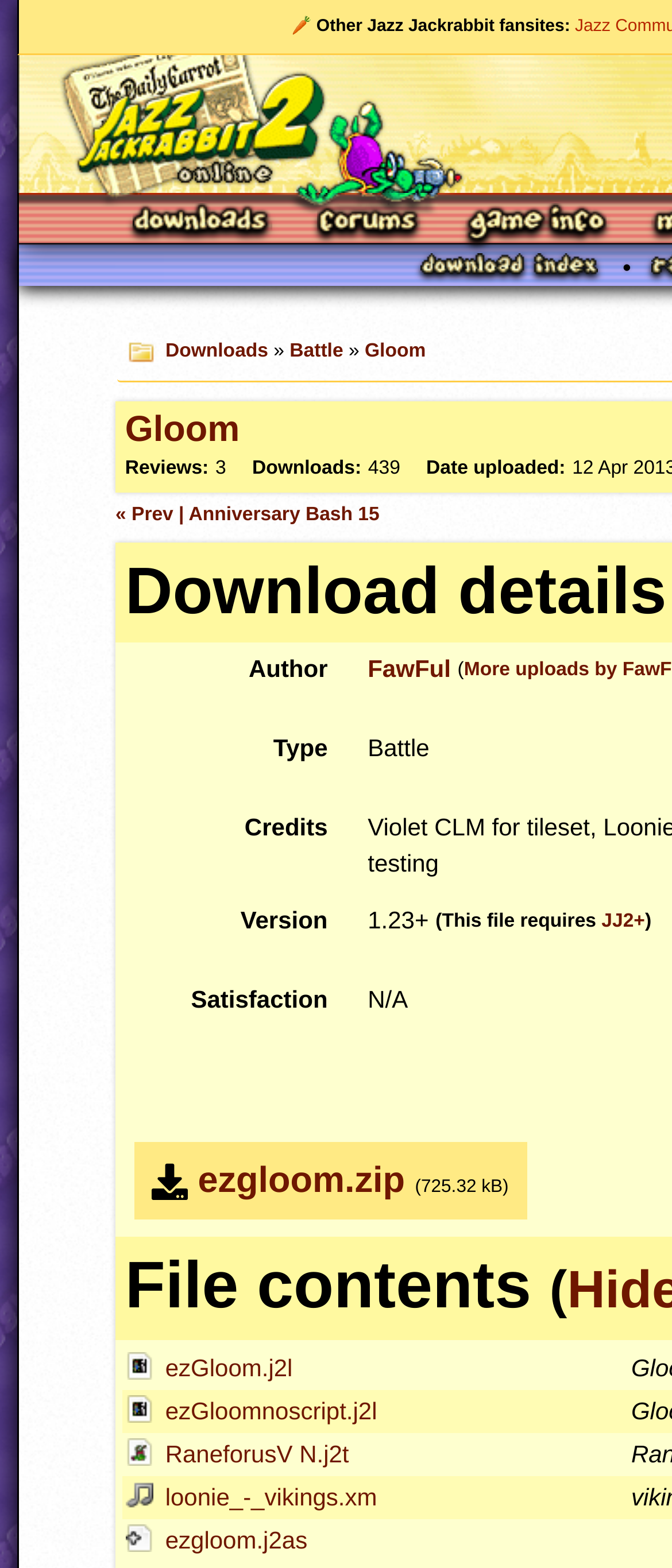Specify the bounding box coordinates of the element's area that should be clicked to execute the given instruction: "Click on the 'Downloads' link". The coordinates should be four float numbers between 0 and 1, i.e., [left, top, right, bottom].

[0.197, 0.13, 0.405, 0.155]